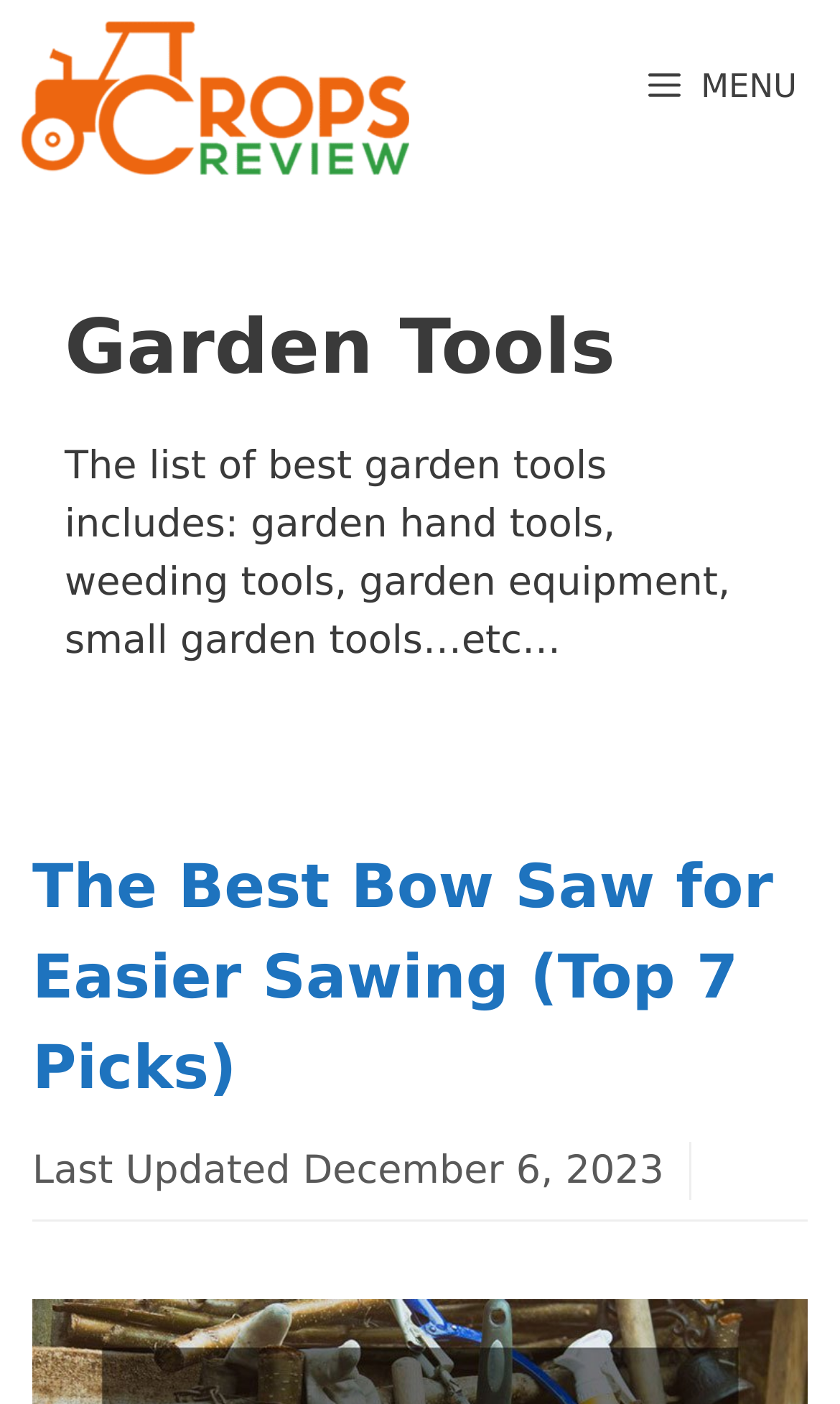Find the bounding box coordinates for the HTML element described in this sentence: "alt="Crops Review"". Provide the coordinates as four float numbers between 0 and 1, in the format [left, top, right, bottom].

[0.026, 0.053, 0.487, 0.085]